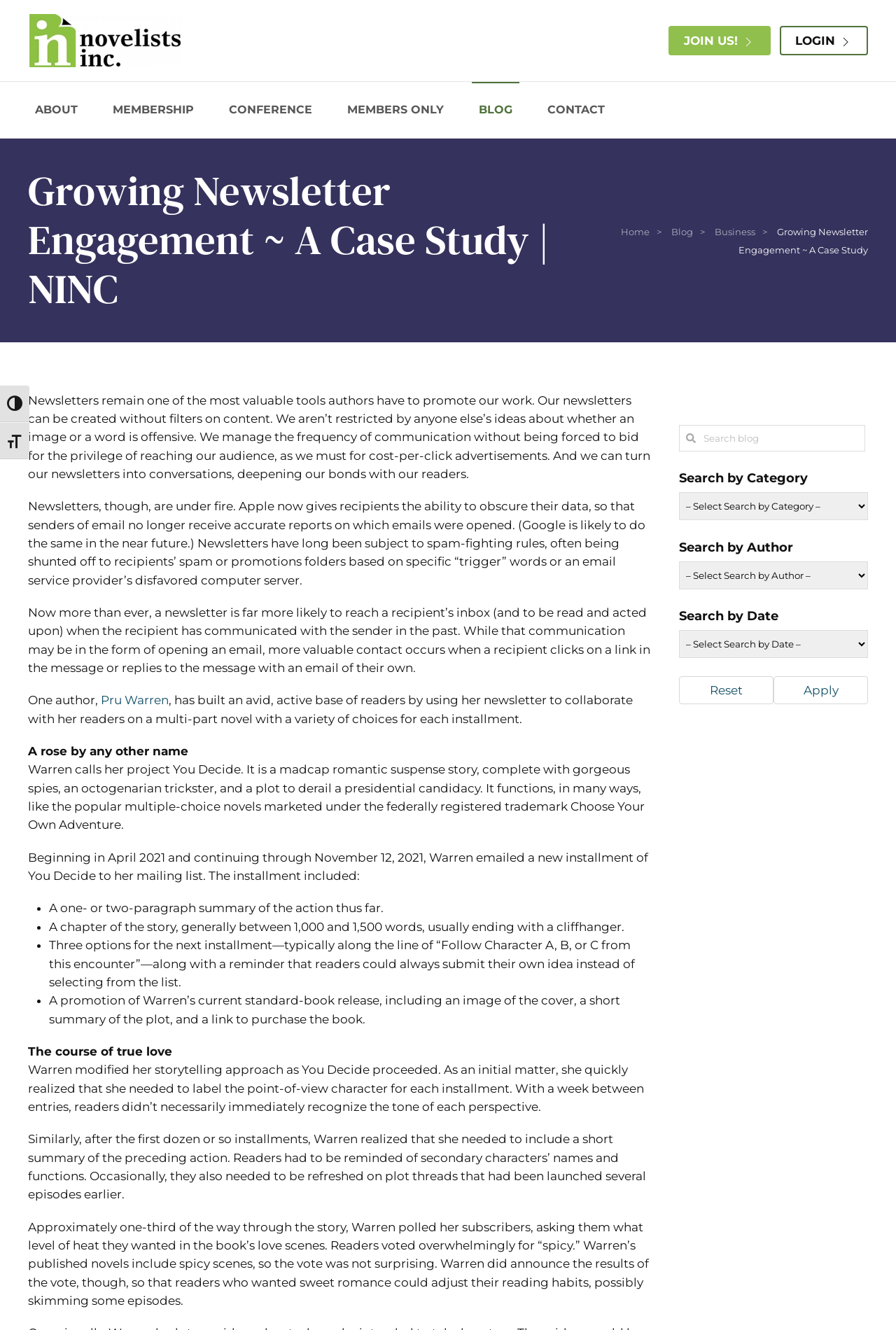Find the bounding box coordinates for the element described here: "Join Us!".

[0.746, 0.019, 0.86, 0.042]